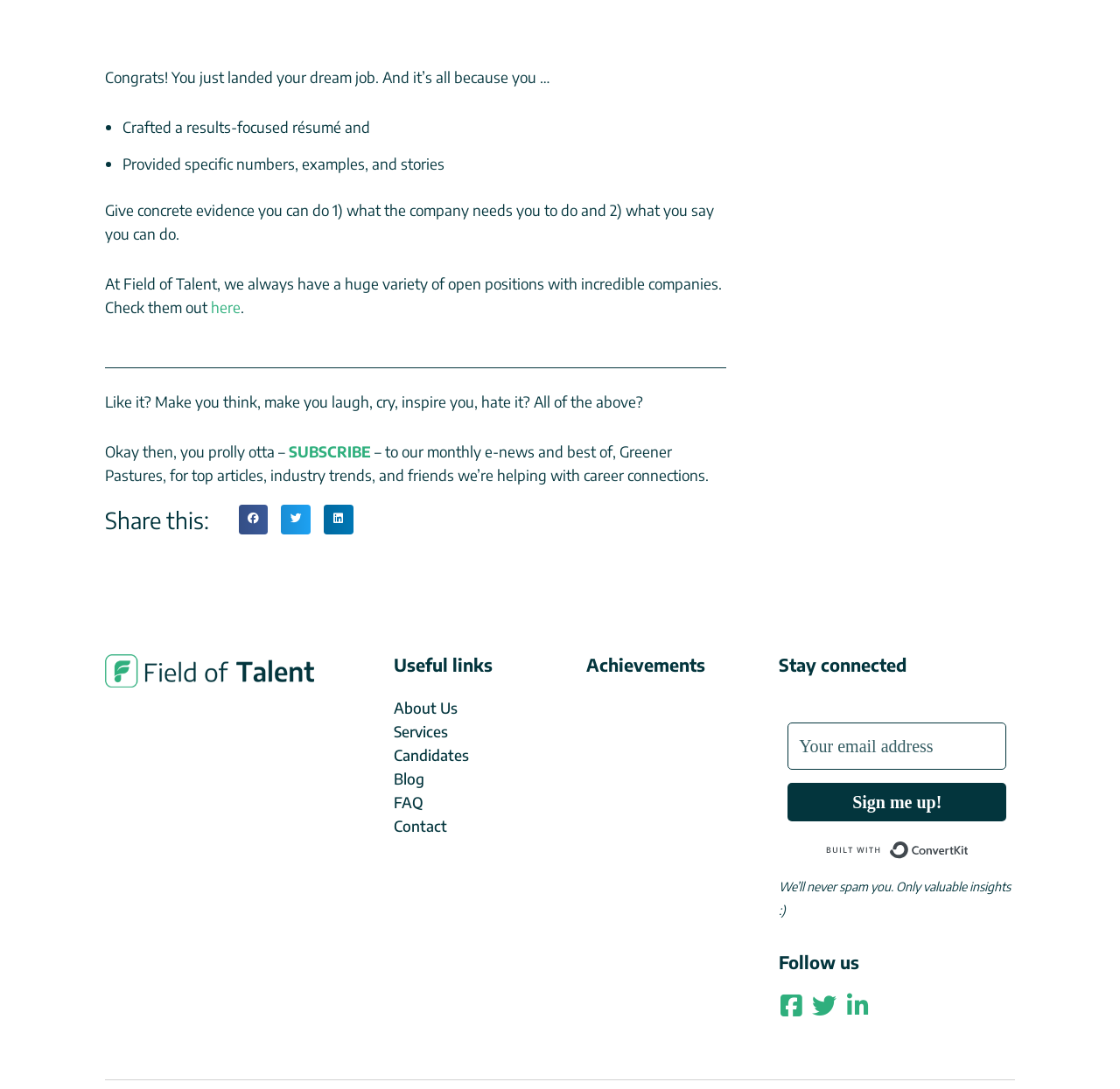What is the function of the button 'Sign me up!'?
Please craft a detailed and exhaustive response to the question.

The button 'Sign me up!' is likely used to subscribe users to a newsletter, as it is located next to a textbox for entering an email address and a statement about receiving valuable insights.